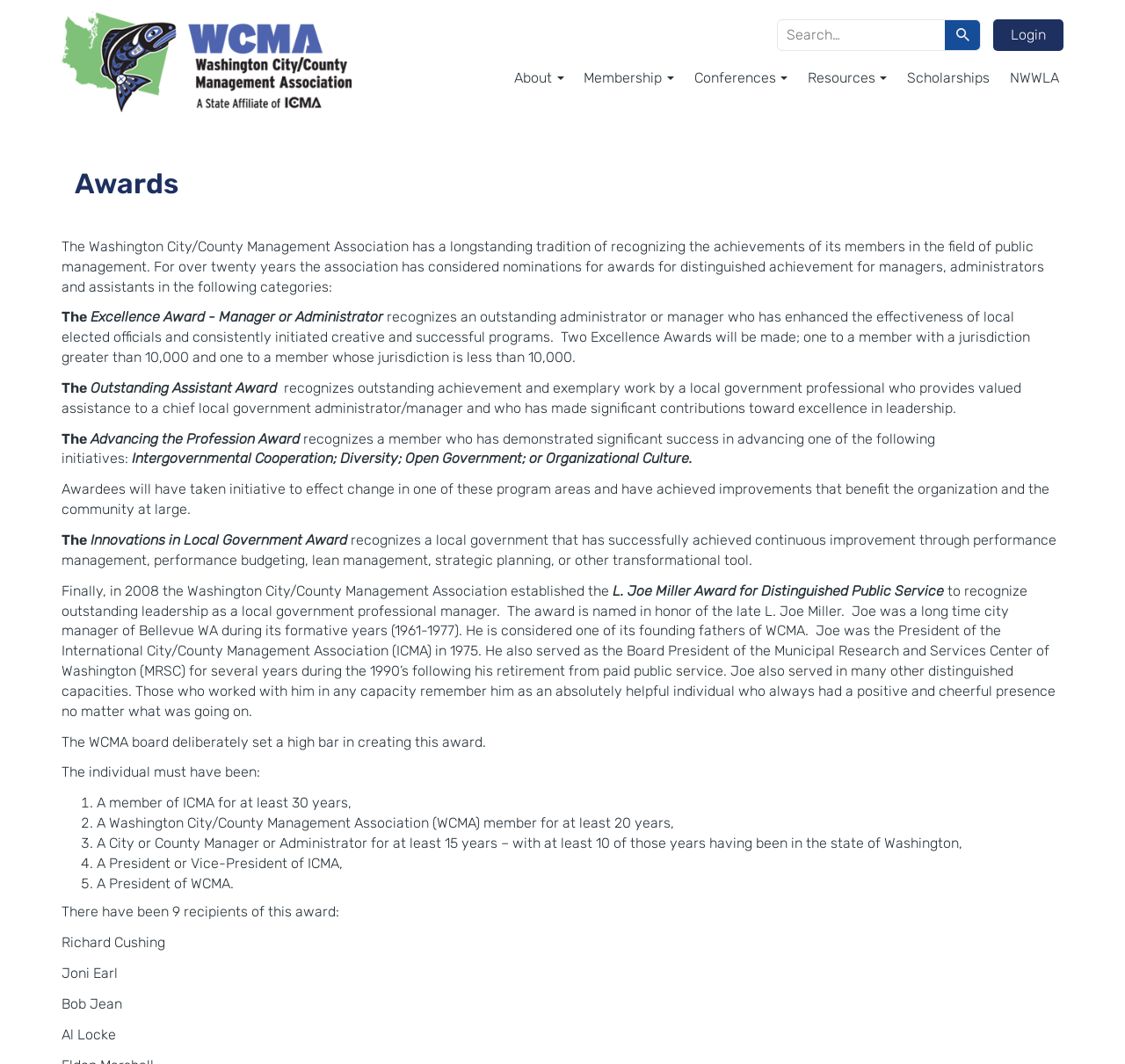Answer the following query with a single word or phrase:
How many recipients of the L. Joe Miller Award are listed?

9